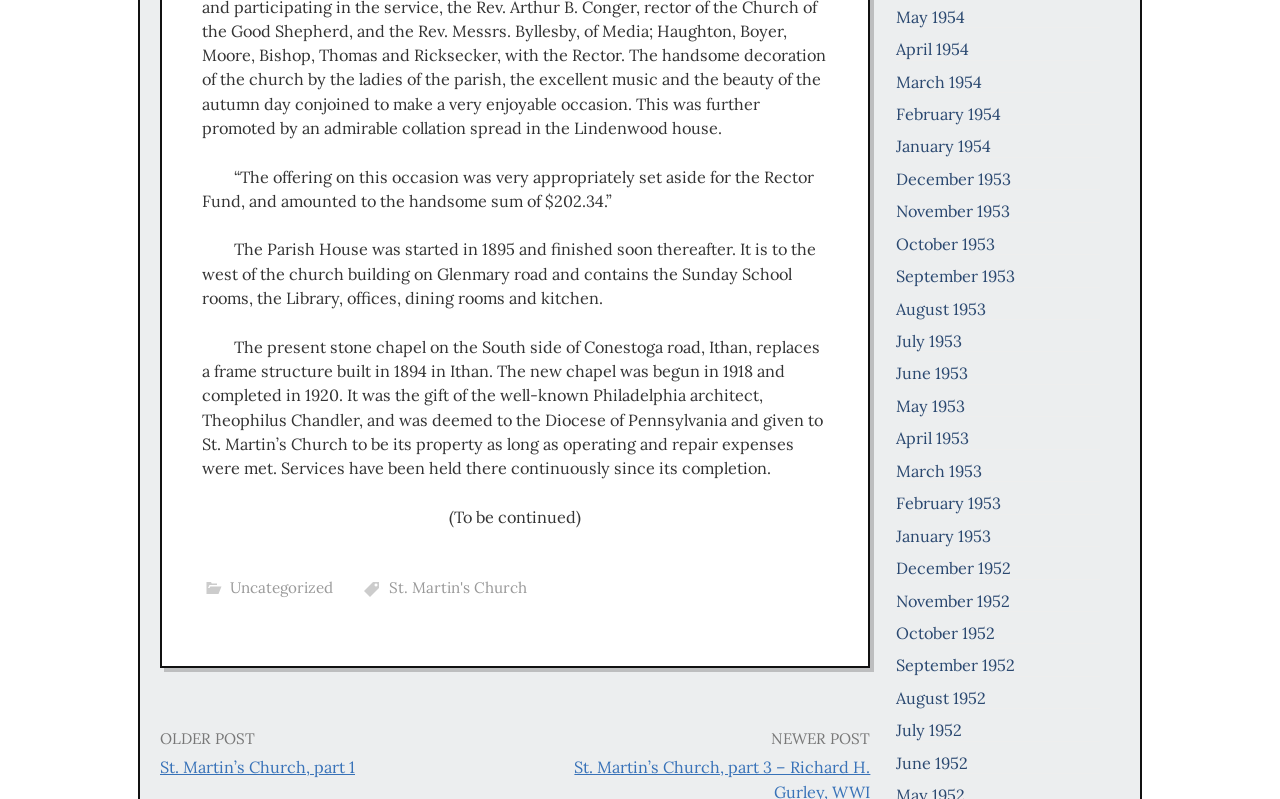Find the bounding box coordinates of the element I should click to carry out the following instruction: "View 'May 1954'".

[0.7, 0.008, 0.754, 0.033]